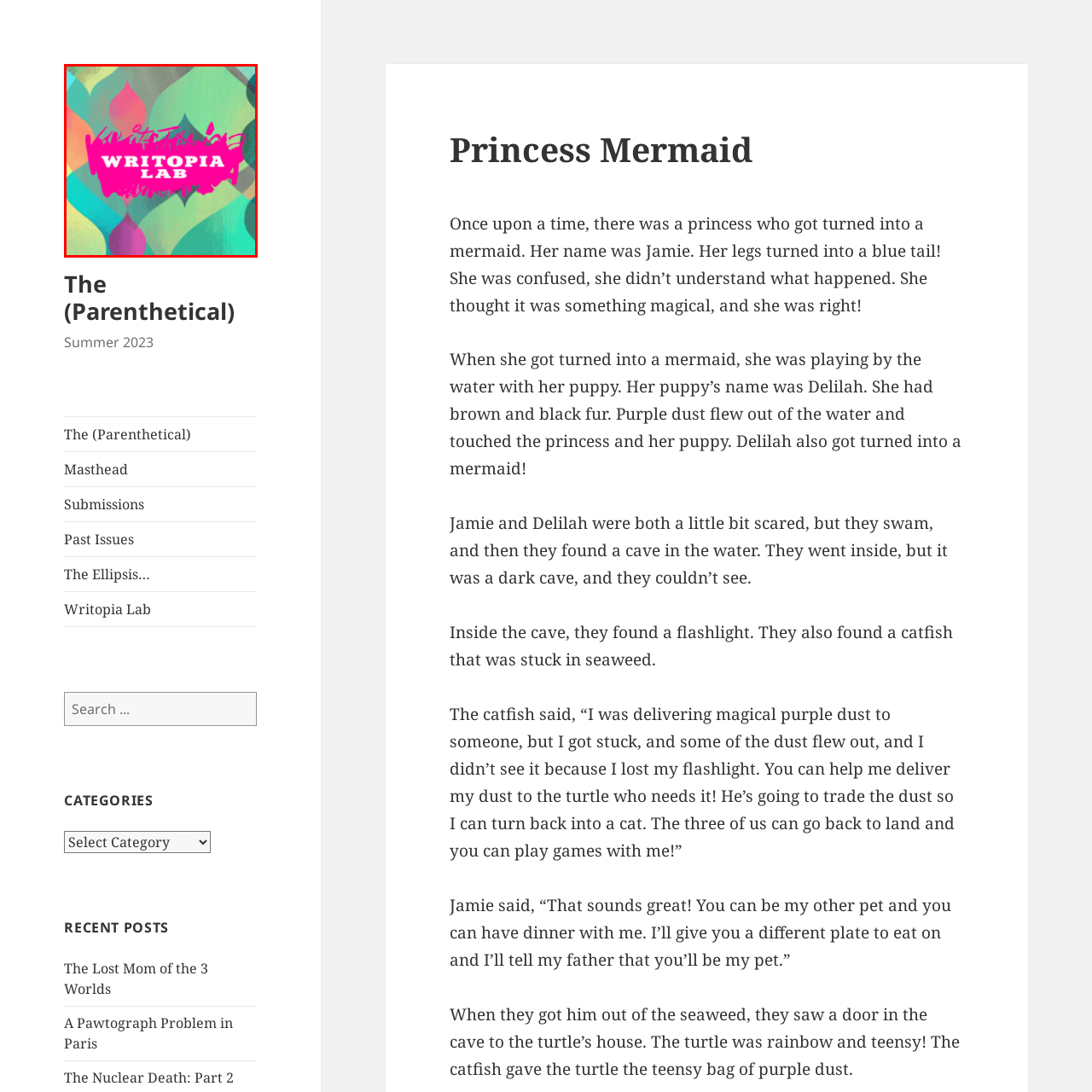Explain thoroughly what is happening in the image that is surrounded by the red box.

The image features a vibrant and colorful design representing Writopia Lab, an organization known for its creative writing programs for young people. The background displays a playful blend of abstract shapes in hues of green, blue, and pink, creating a visually engaging atmosphere. Prominently displayed in the center are the words "WRITOPIA LAB" in bold white letters, set against a striking hot pink banner, which captures attention and conveys a sense of creativity and energy. This artistic design reflects Writopia Lab's mission to inspire young writers to express themselves through storytelling.